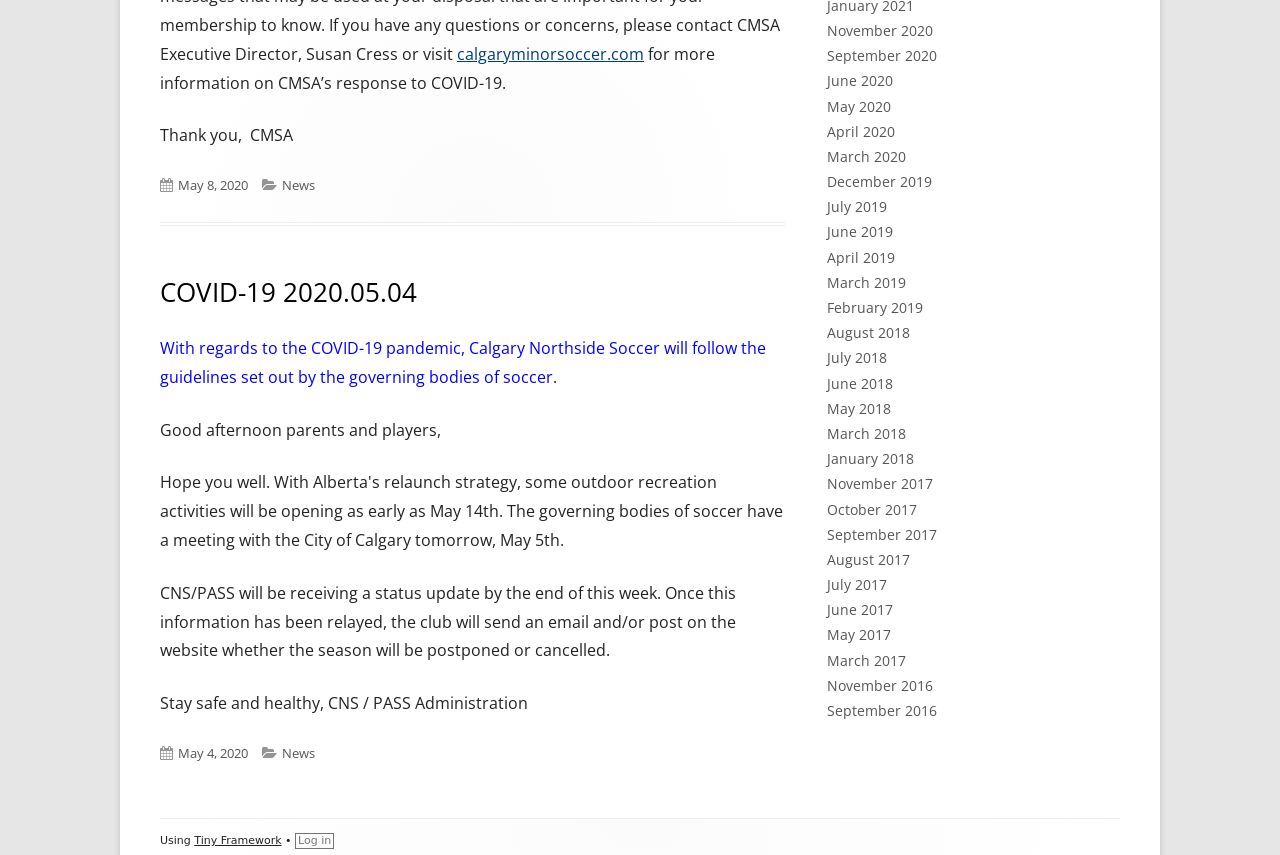How many months are listed in the archive section?
We need a detailed and meticulous answer to the question.

The archive section is located on the right side of the webpage, and it lists 24 months from November 2016 to May 2020.